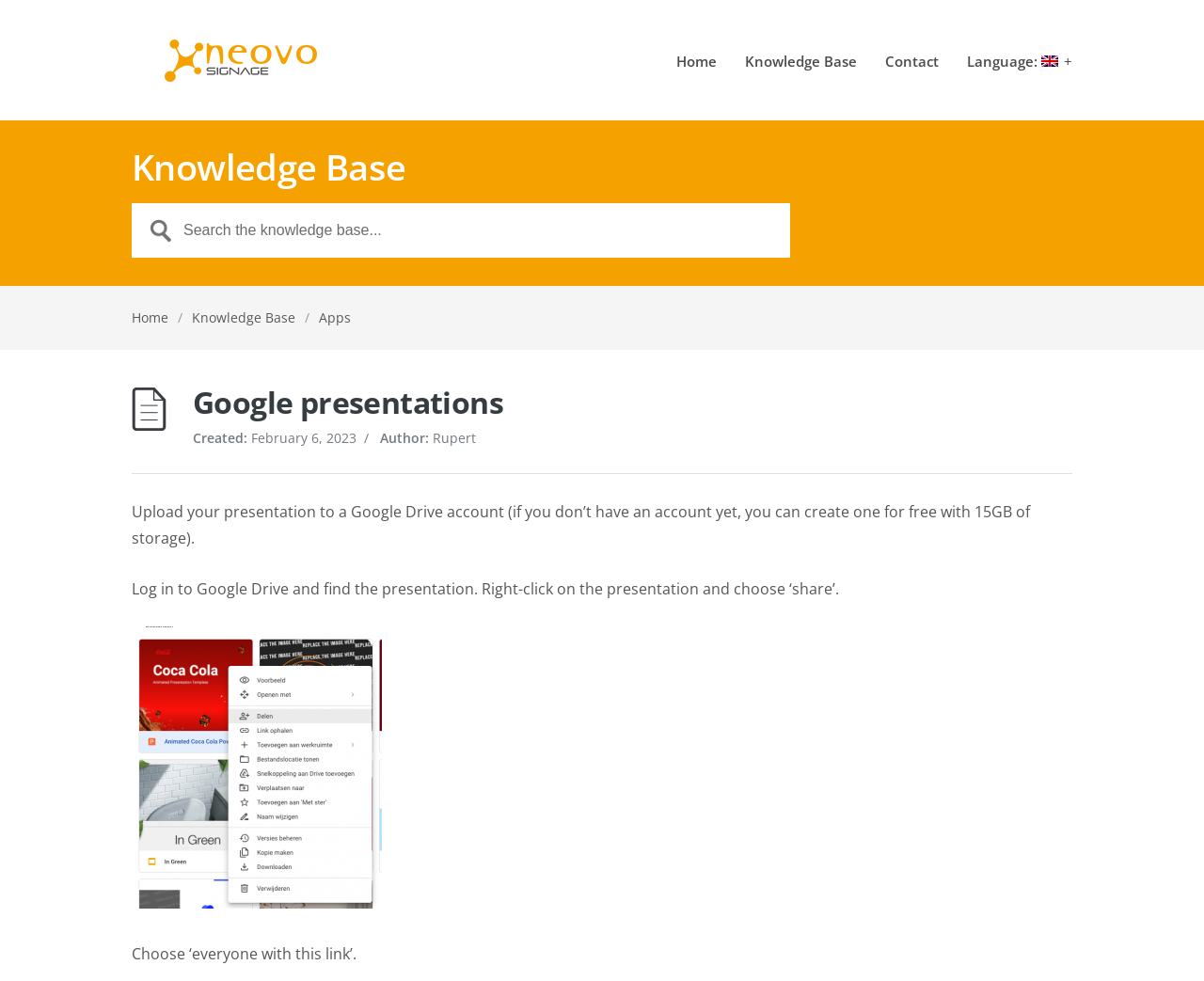What is the purpose of the article?
Using the image as a reference, answer with just one word or a short phrase.

To provide instructions on uploading a presentation to Google Drive